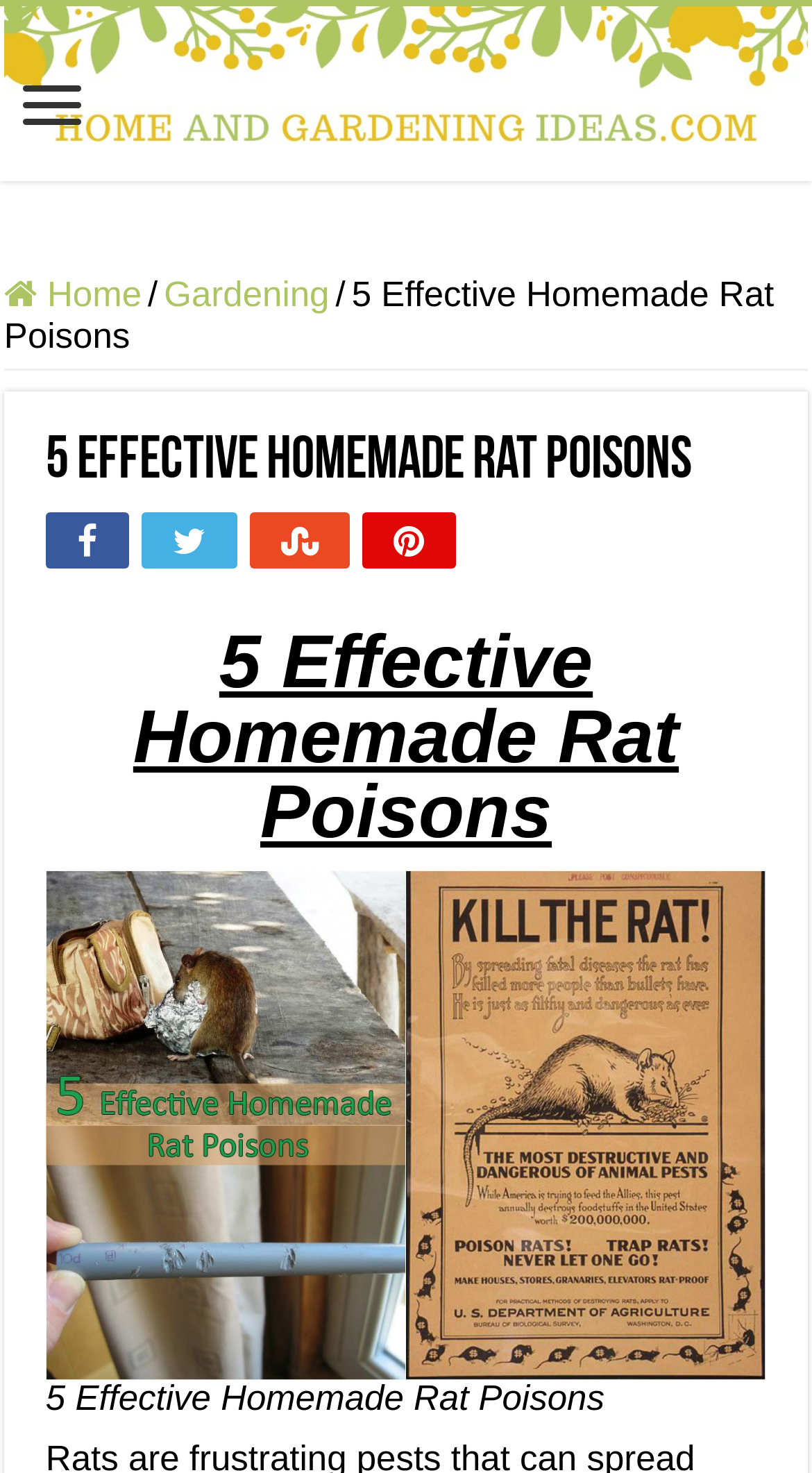Pinpoint the bounding box coordinates of the clickable element needed to complete the instruction: "Click on the 'Home and Gardening Ideas' link". The coordinates should be provided as four float numbers between 0 and 1: [left, top, right, bottom].

[0.005, 0.004, 0.995, 0.122]